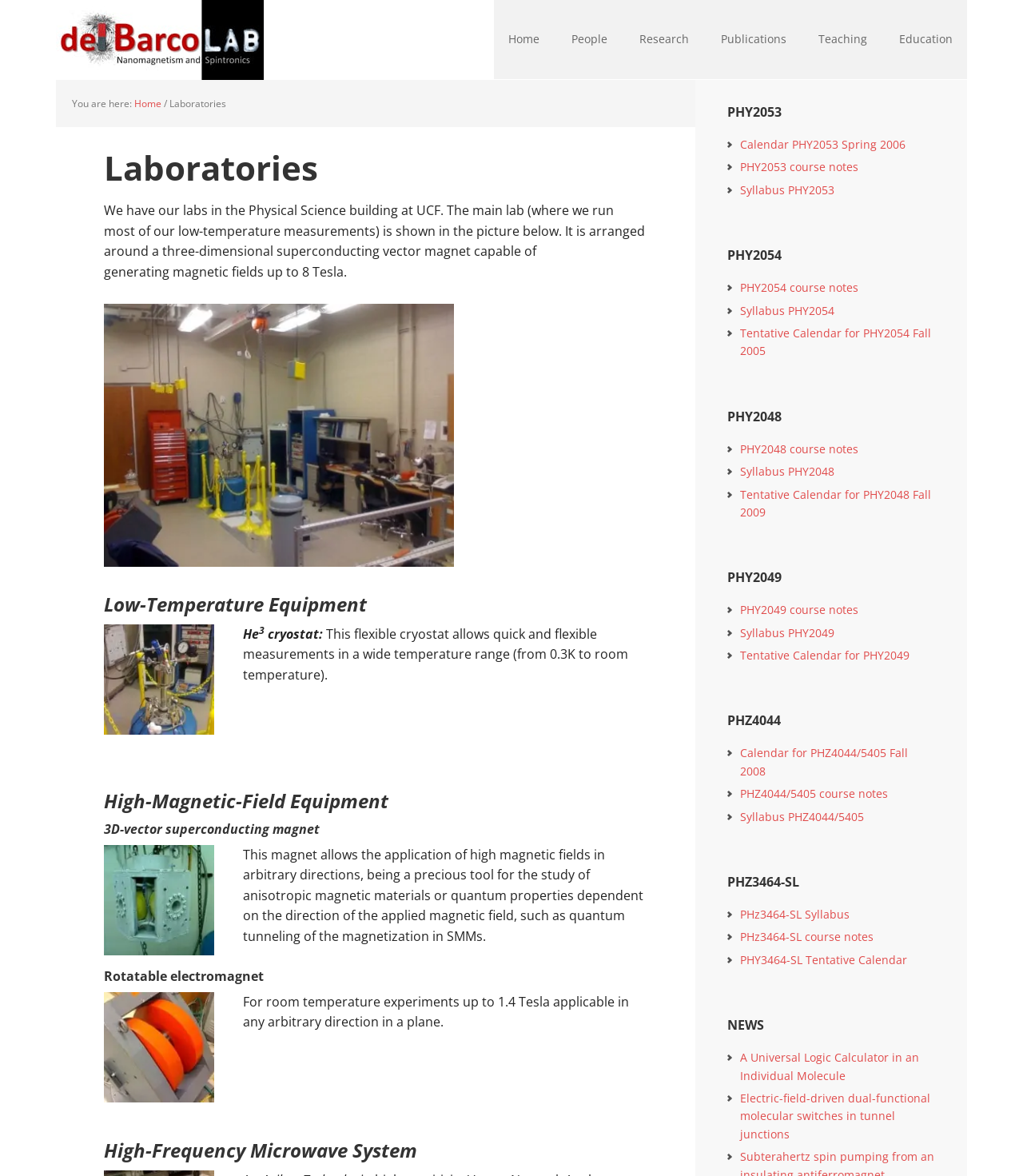Produce an elaborate caption capturing the essence of the webpage.

The webpage is about the Del Barco Lab, which is located in the Physical Science building at the University of Central Florida (UCF). The main lab is shown in a picture, which is arranged around a three-dimensional superconducting vector magnet capable of generating magnetic fields up to 8 Tesla.

At the top of the page, there are several links to different sections of the website, including Home, People, Research, Publications, Teaching, and Education. Below these links, there is a breadcrumb trail showing the current location within the website.

The main content of the page is divided into several sections. The first section describes the laboratory's low-temperature equipment, including a flexible cryostat that allows for quick and flexible measurements in a wide temperature range. There is an image of the cryostat and a brief description of its capabilities.

The next section describes the laboratory's high-magnetic-field equipment, including a 3D-vector superconducting magnet and a rotatable electromagnet. There are images of both pieces of equipment, and brief descriptions of their capabilities.

The page also lists several courses taught by the laboratory's staff, including PHY2053, PHY2054, PHY2048, PHY2049, PHZ4044, and PHZ3464-SL. Each course has links to course notes, syllabi, and calendars.

Finally, there is a section for news, which lists several research articles published by the laboratory's staff, including "A Universal Logic Calculator in an Individual Molecule" and "Electric-field-driven dual-functional molecular switches in tunnel junctions".